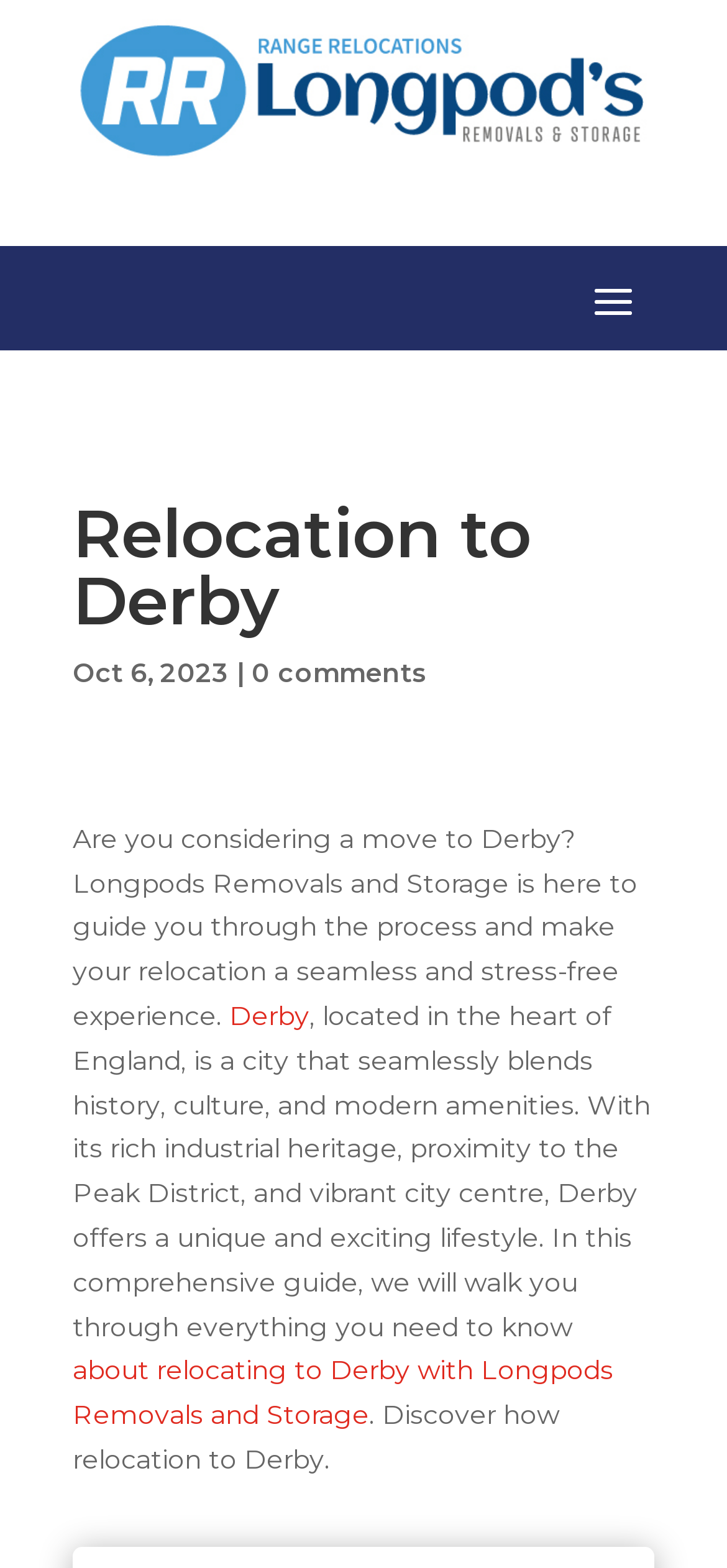What is the text of the webpage's headline?

Relocation to Derby